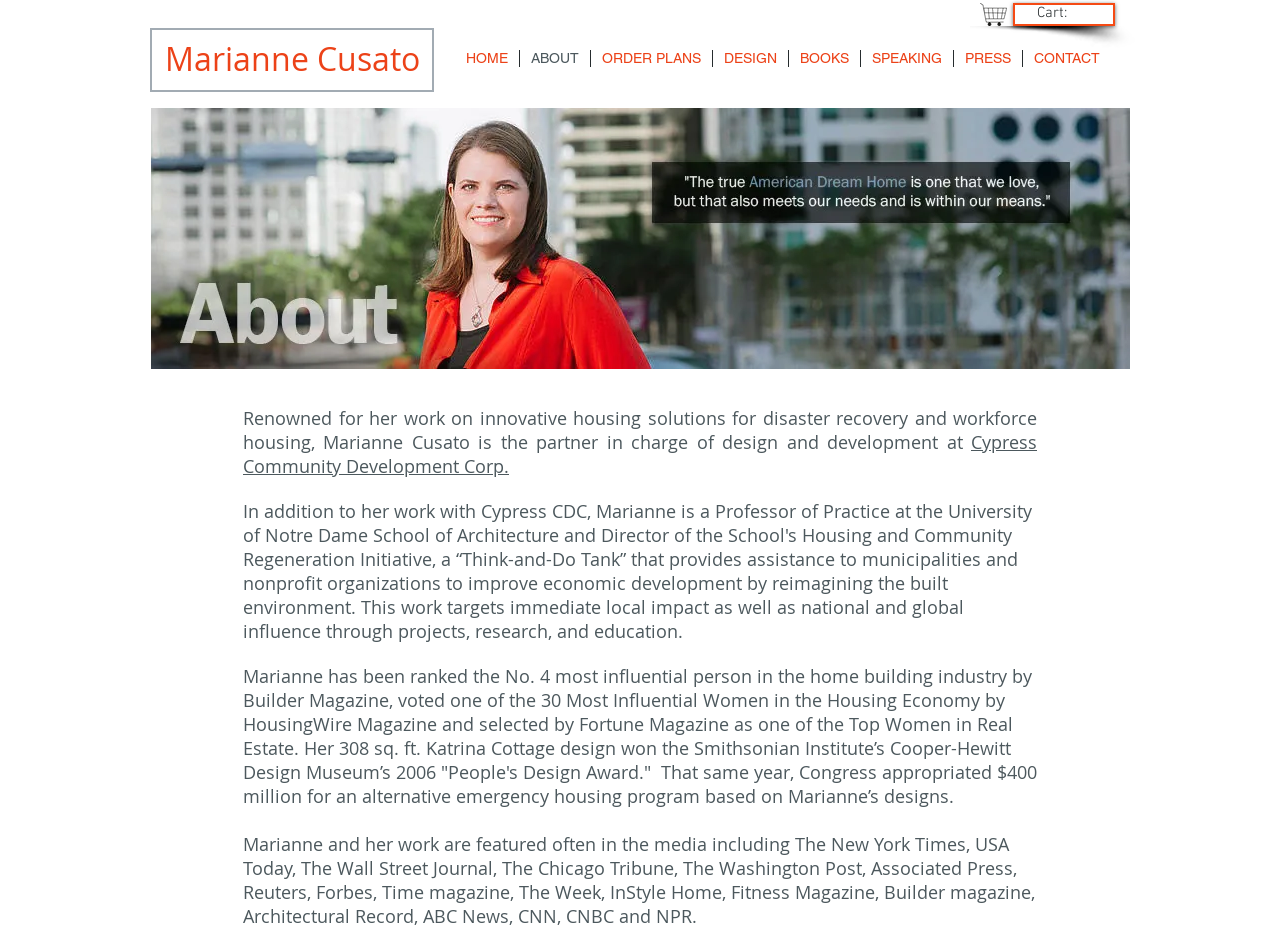Determine the bounding box coordinates of the area to click in order to meet this instruction: "Explore the DESIGN section".

[0.557, 0.054, 0.616, 0.072]